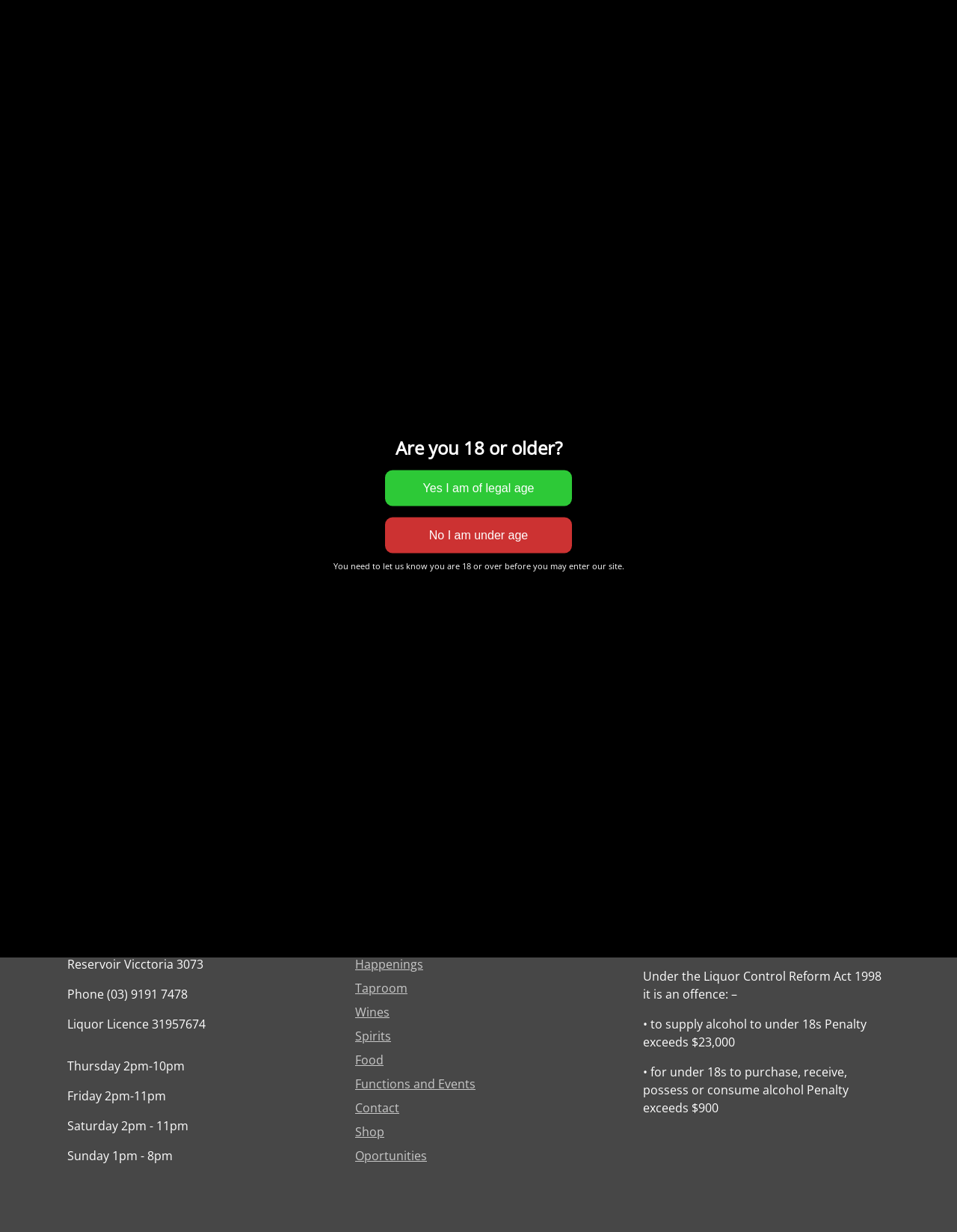Answer the question briefly using a single word or phrase: 
How many social media links are at the top of the page?

4